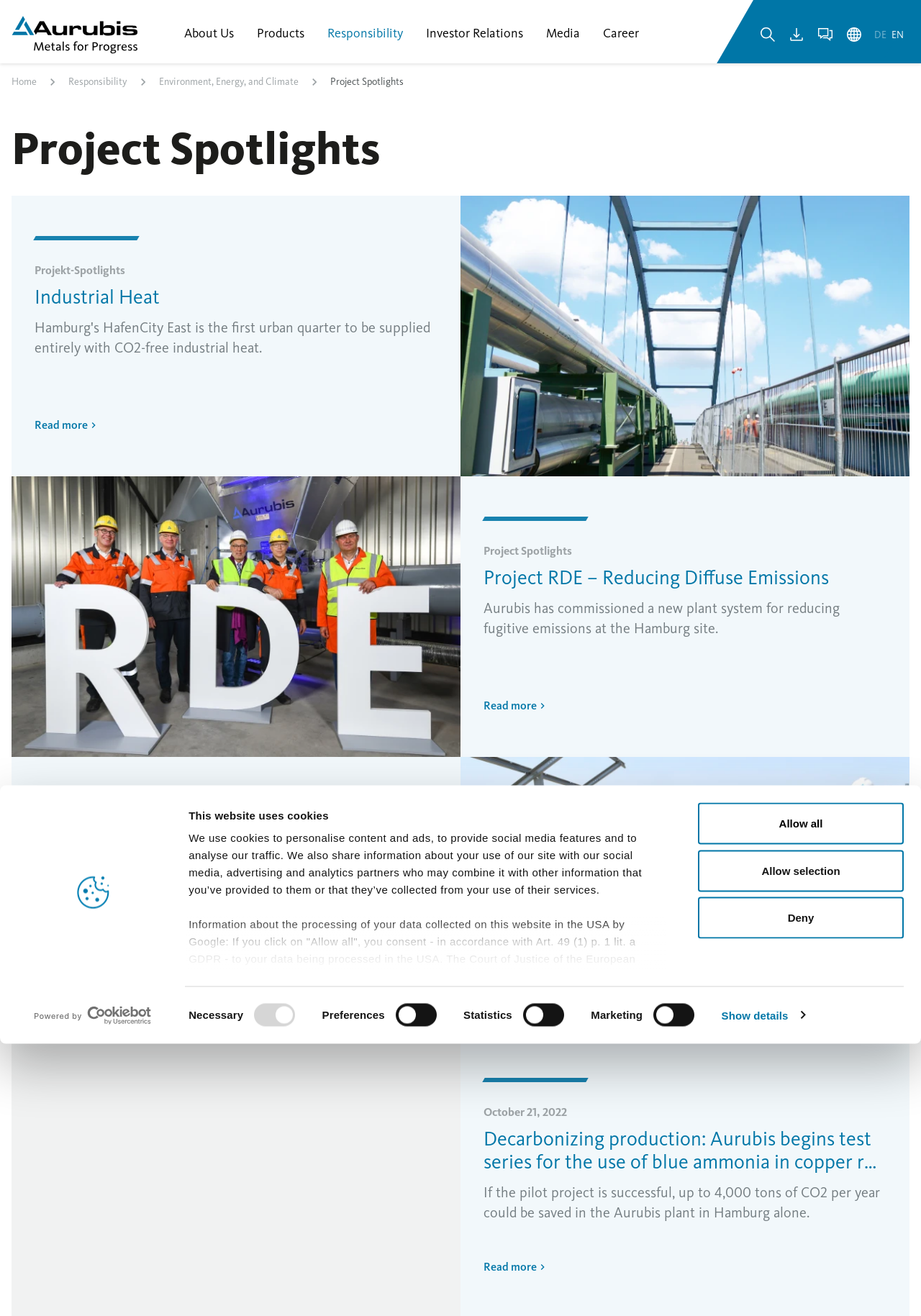Answer the following in one word or a short phrase: 
What is the purpose of the checkboxes?

Selecting consent options